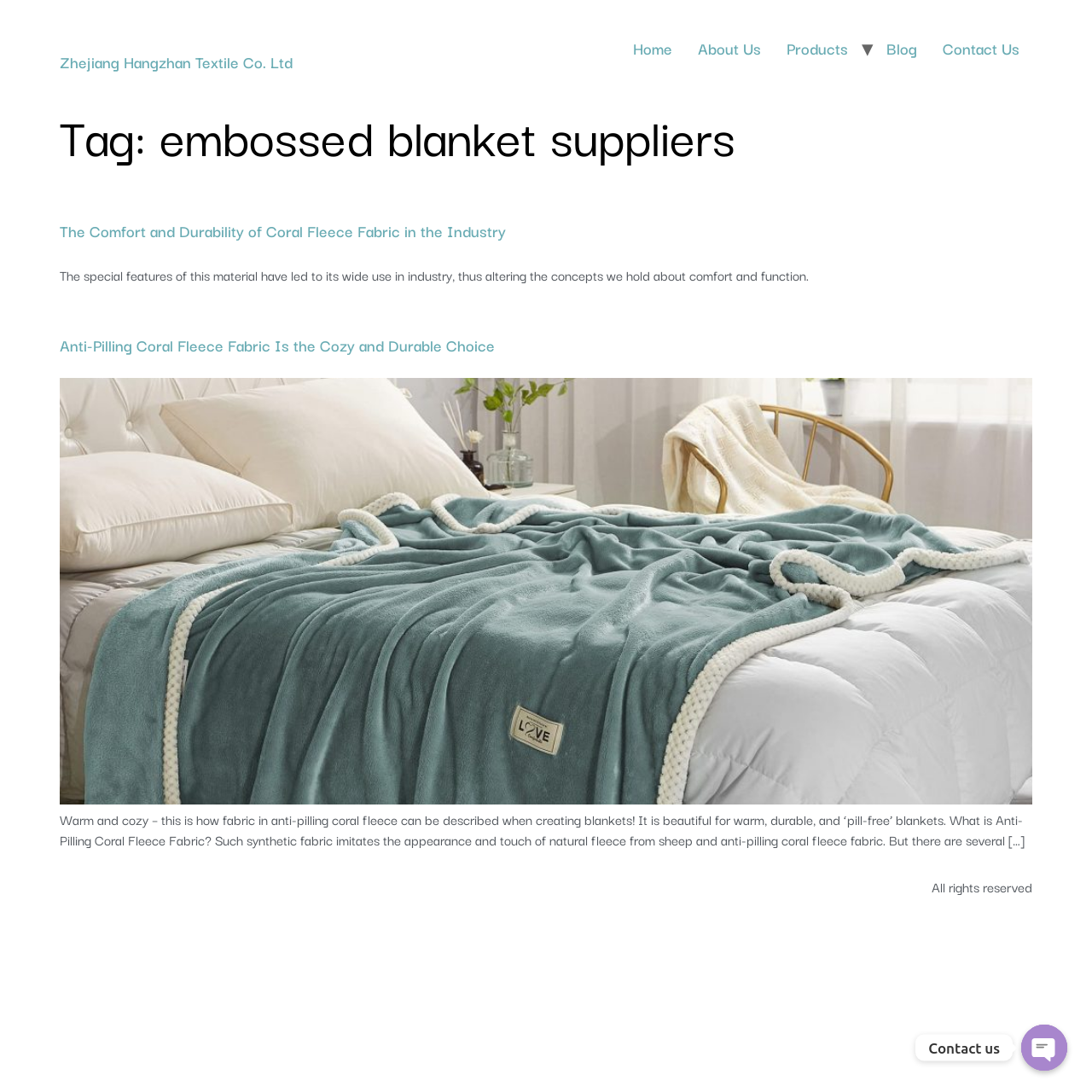Identify the bounding box coordinates for the UI element described by the following text: "Zhejiang Hangzhan Textile Co. Ltd". Provide the coordinates as four float numbers between 0 and 1, in the format [left, top, right, bottom].

[0.055, 0.045, 0.268, 0.067]